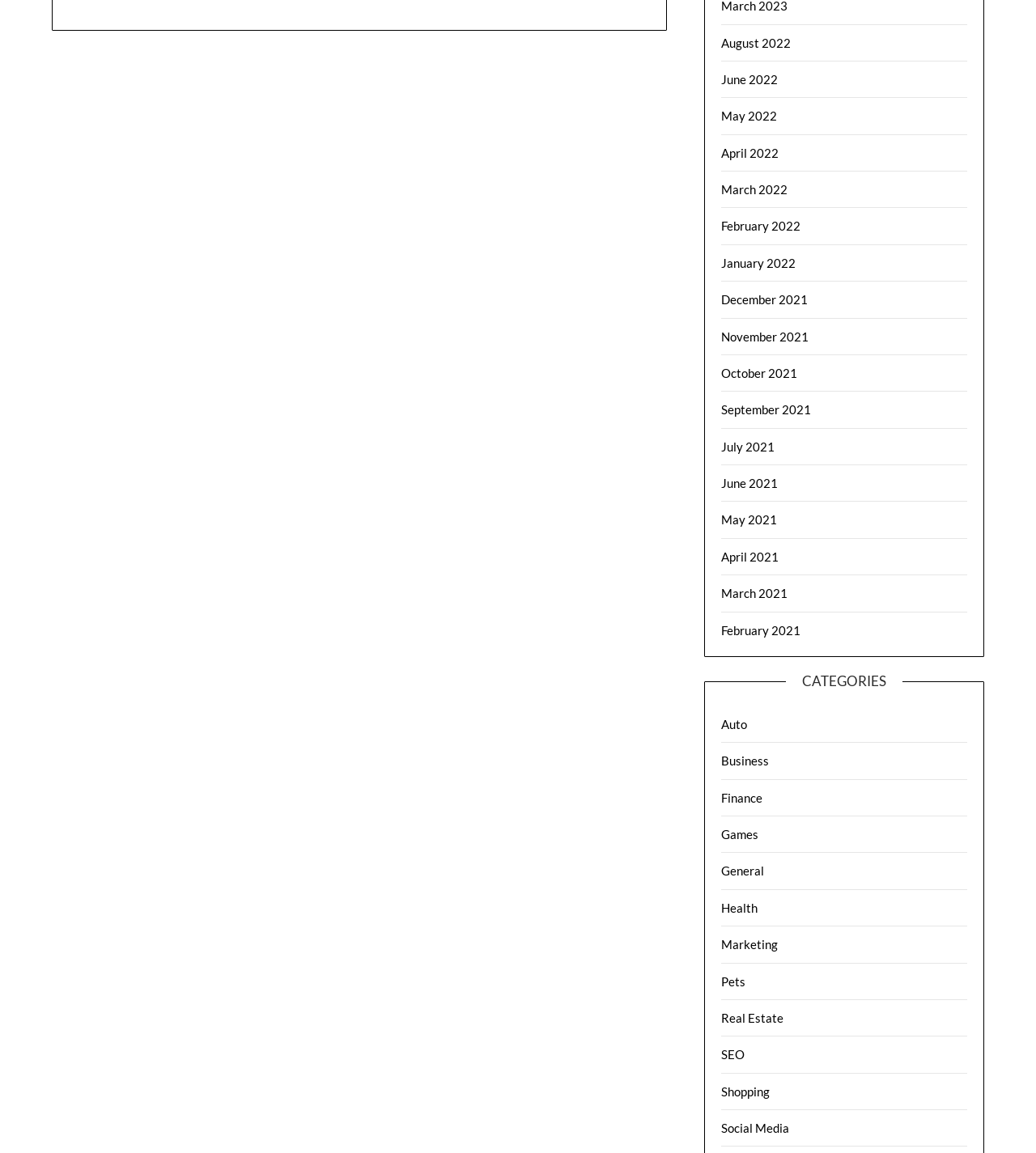What is the category located below 'Finance'?
Based on the screenshot, give a detailed explanation to answer the question.

By examining the webpage, I found the category 'Finance' and looked at the link below it. The category located below 'Finance' is 'Games'.